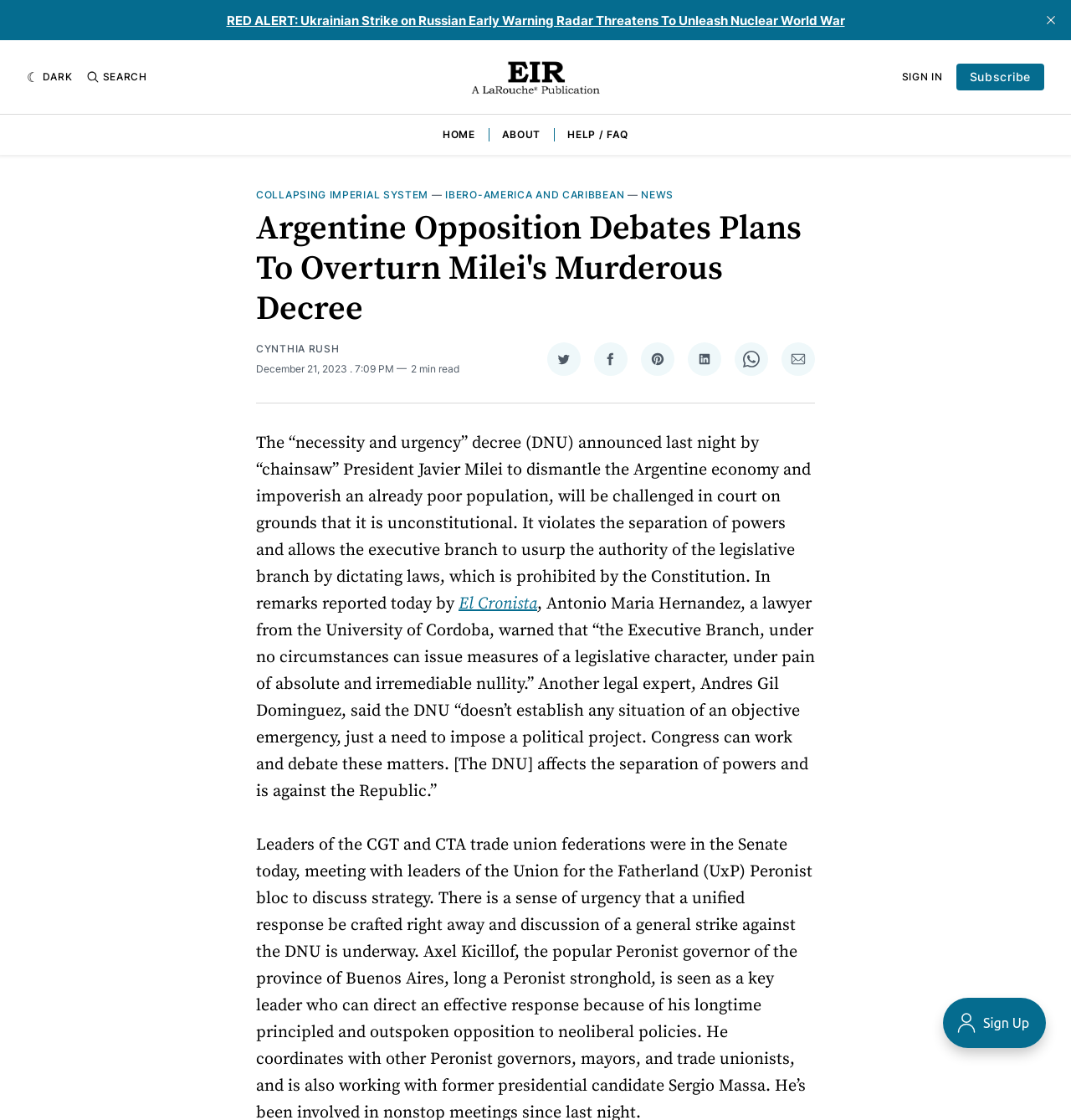Find the bounding box coordinates of the element you need to click on to perform this action: 'Sign in to the website'. The coordinates should be represented by four float values between 0 and 1, in the format [left, top, right, bottom].

[0.842, 0.063, 0.88, 0.075]